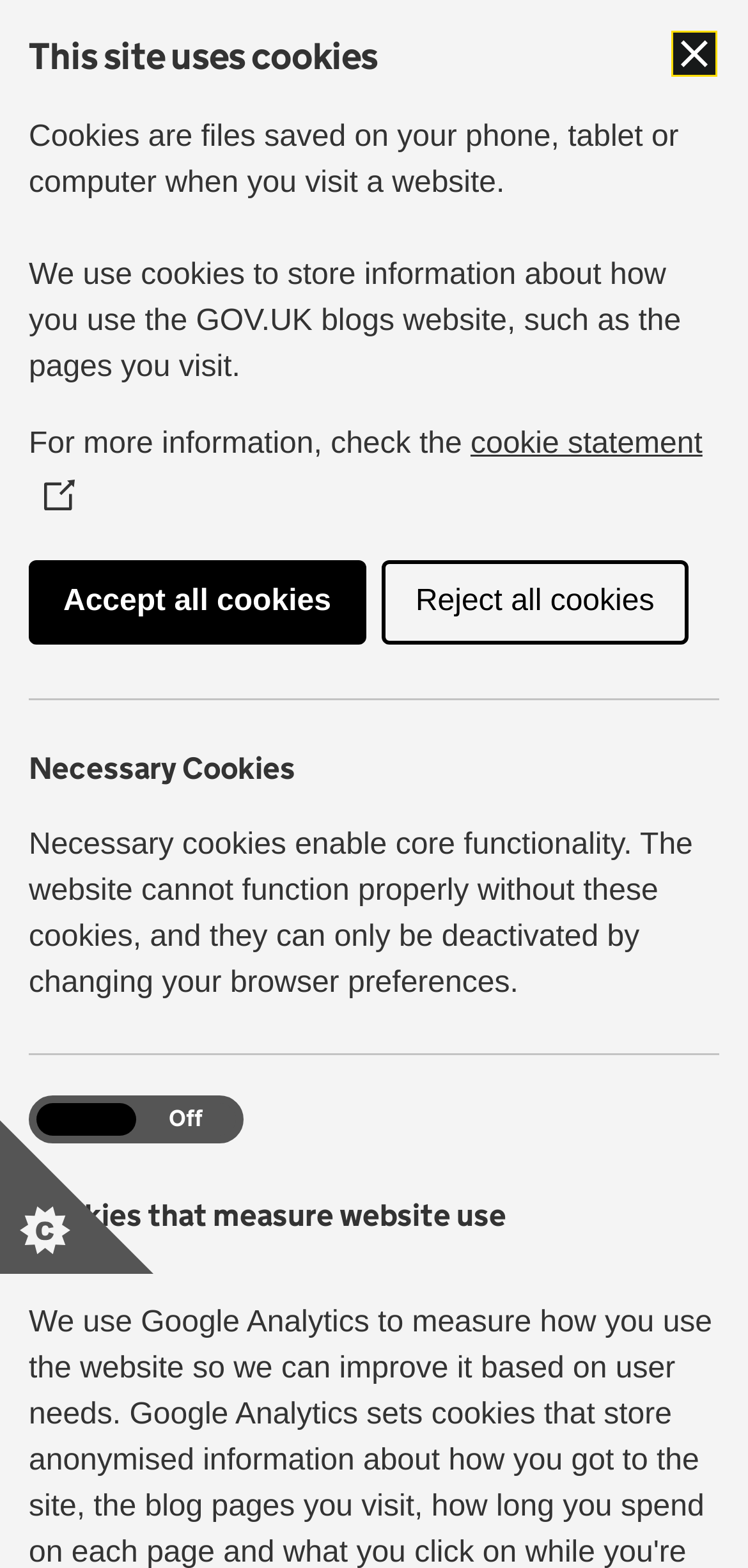What is the name of the blog?
Based on the image, answer the question in a detailed manner.

The name of the blog can be found in the banner section of the webpage, where it is written as 'Blog Policy Lab'.